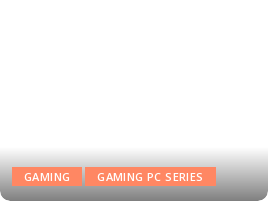Explain the contents of the image with as much detail as possible.

The image features two buttons prominently displayed, each labeled respectively as "GAMING" and "GAMING PC SERIES." The buttons are designed with a bright orange background that stands out against a gradient backdrop transitioning from light to dark. This visually appealing design aims to attract attention to the gaming category and specific gaming PC offerings. The buttons likely serve as links, directing users to more information or products related to gaming, enhancing navigation for visitors interested in gaming content.